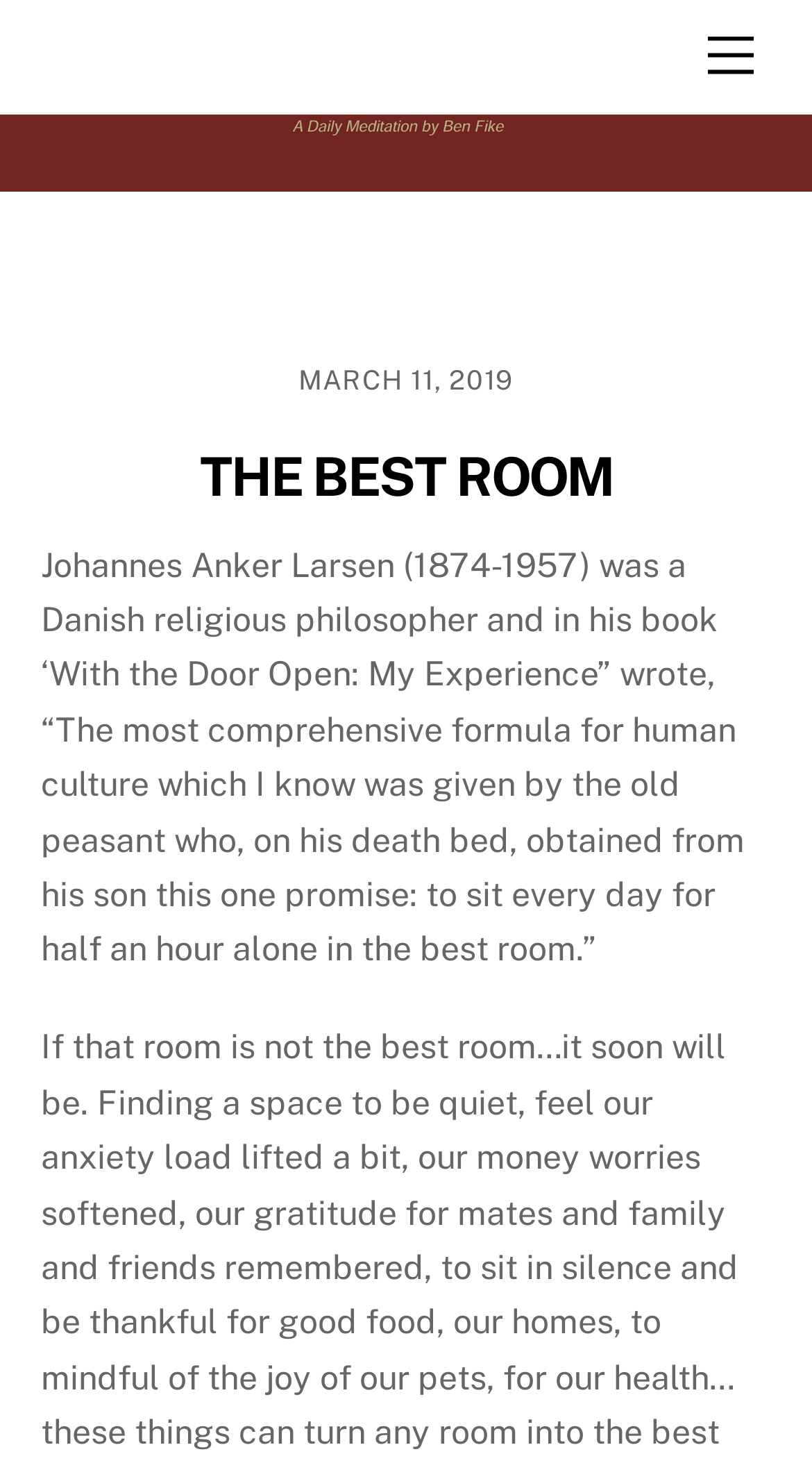Provide your answer in a single word or phrase: 
What is the name of the book mentioned?

With the Door Open: My Experience